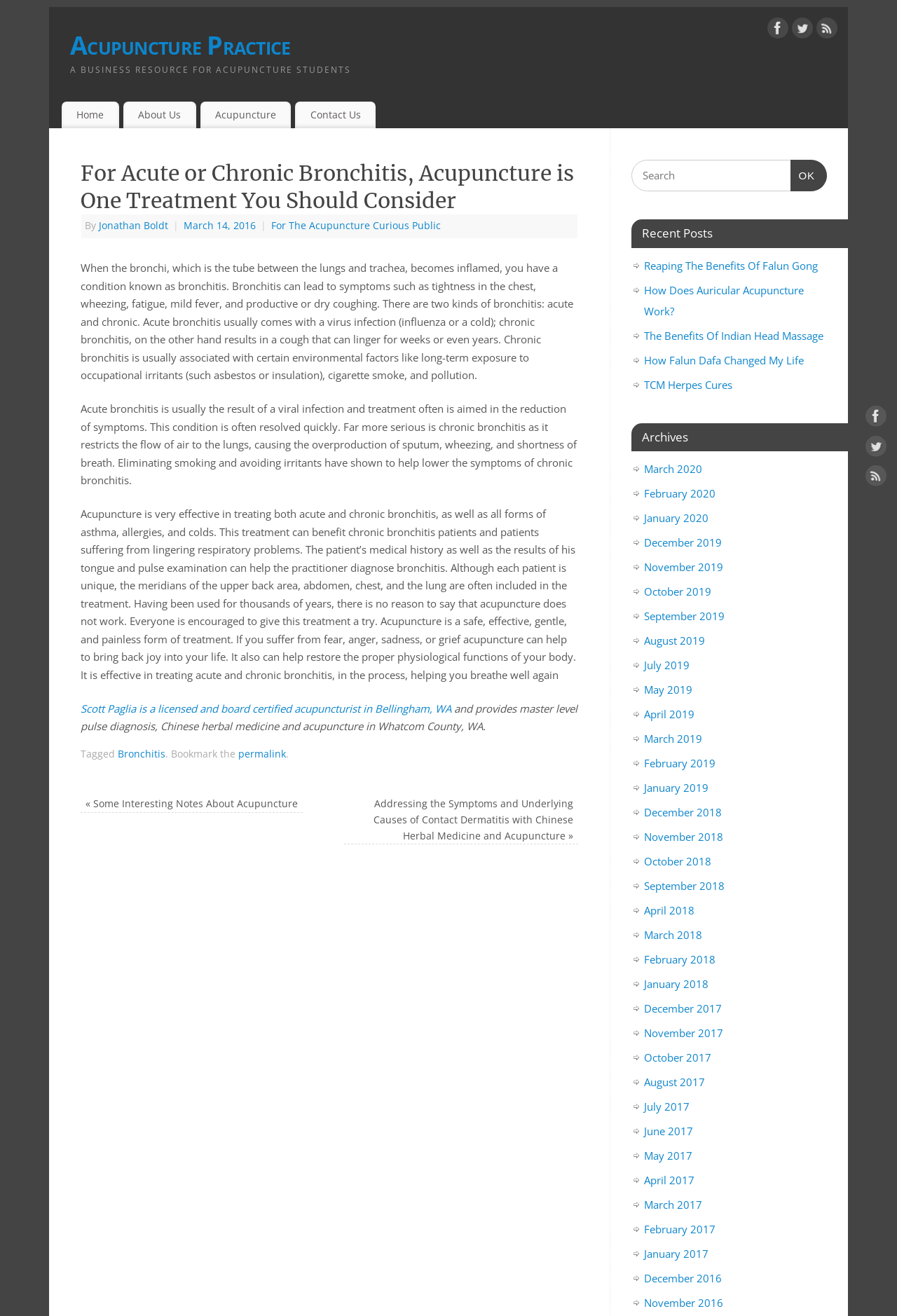What is the purpose of acupuncture in treating bronchitis?
From the screenshot, provide a brief answer in one word or phrase.

To benefit chronic bronchitis patients